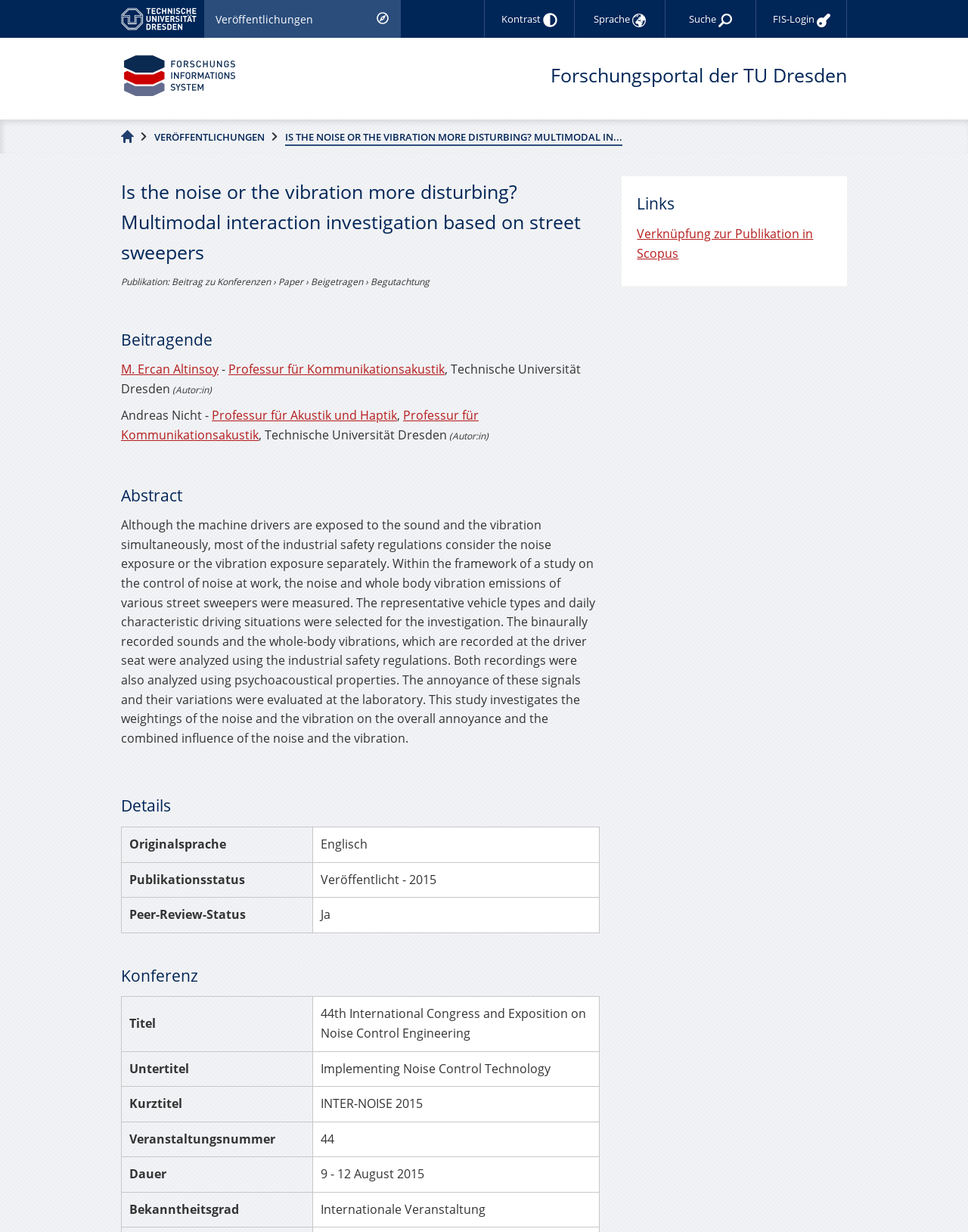What is the title of the publication?
Based on the image, provide your answer in one word or phrase.

Is the noise or the vibration more disturbing?